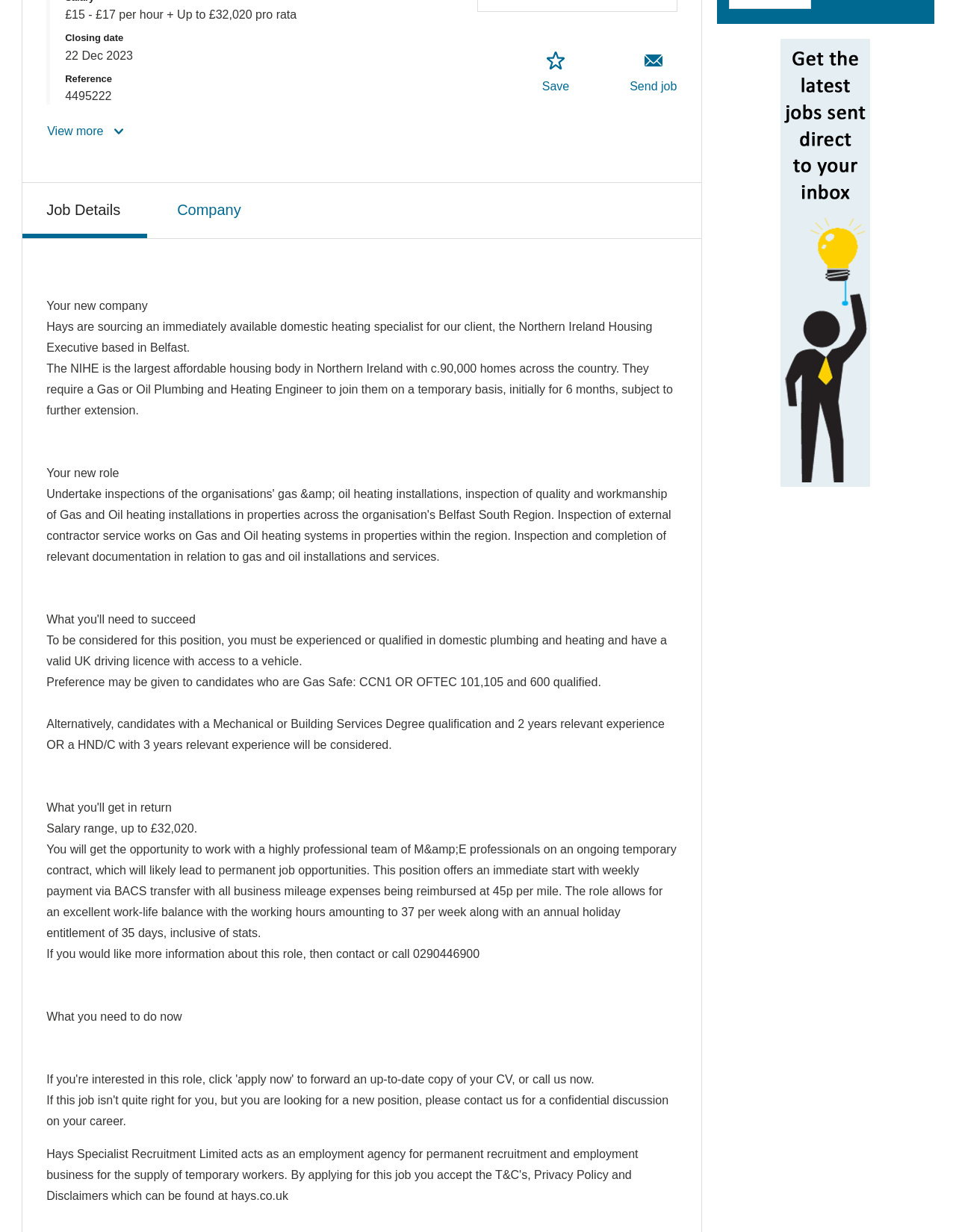For the following element description, predict the bounding box coordinates in the format (top-left x, top-left y, bottom-right x, bottom-right y). All values should be floating point numbers between 0 and 1. Description: Send job

[0.658, 0.033, 0.709, 0.085]